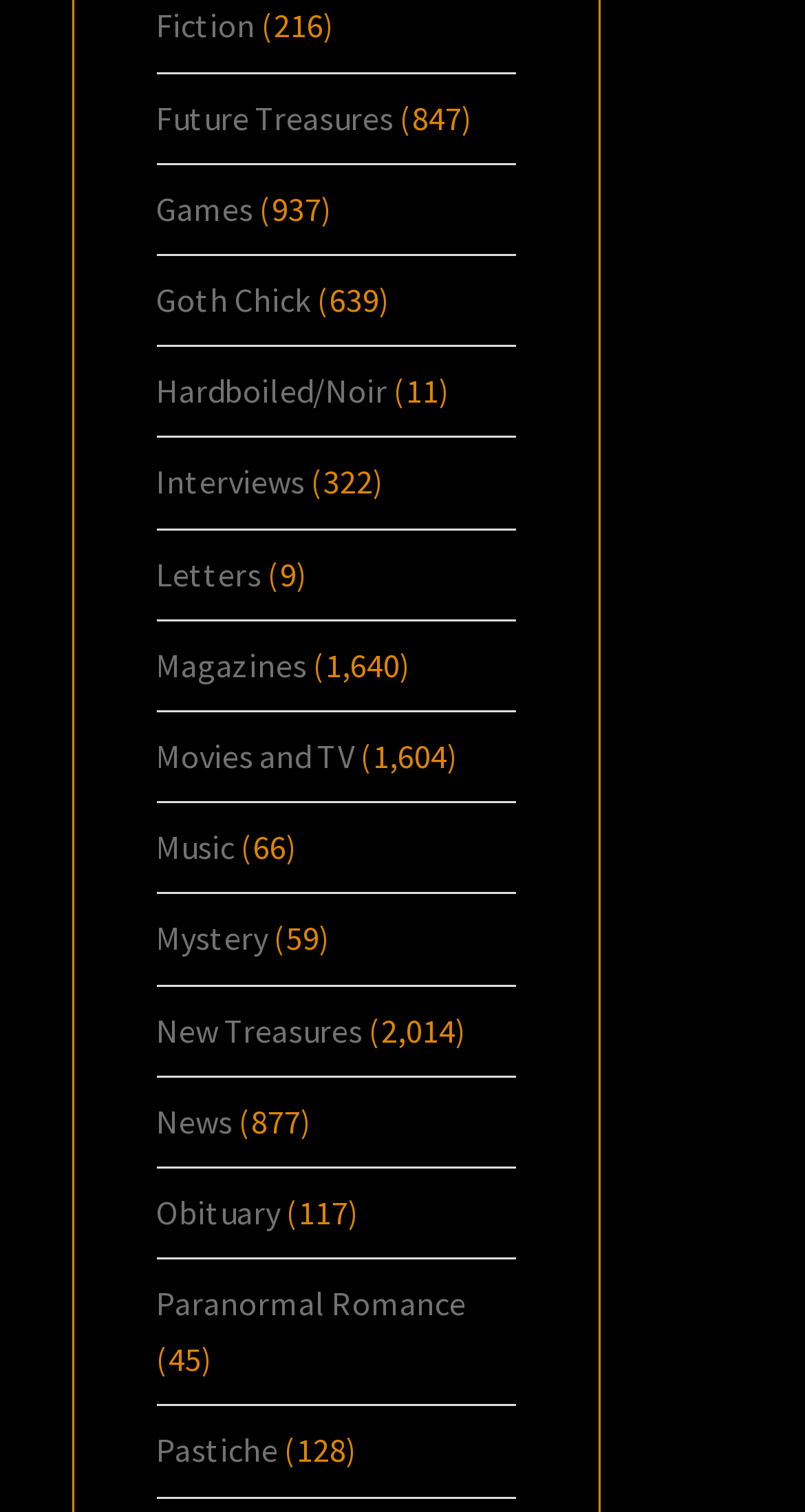Give a one-word or one-phrase response to the question:
How many categories are listed on this webpage?

20